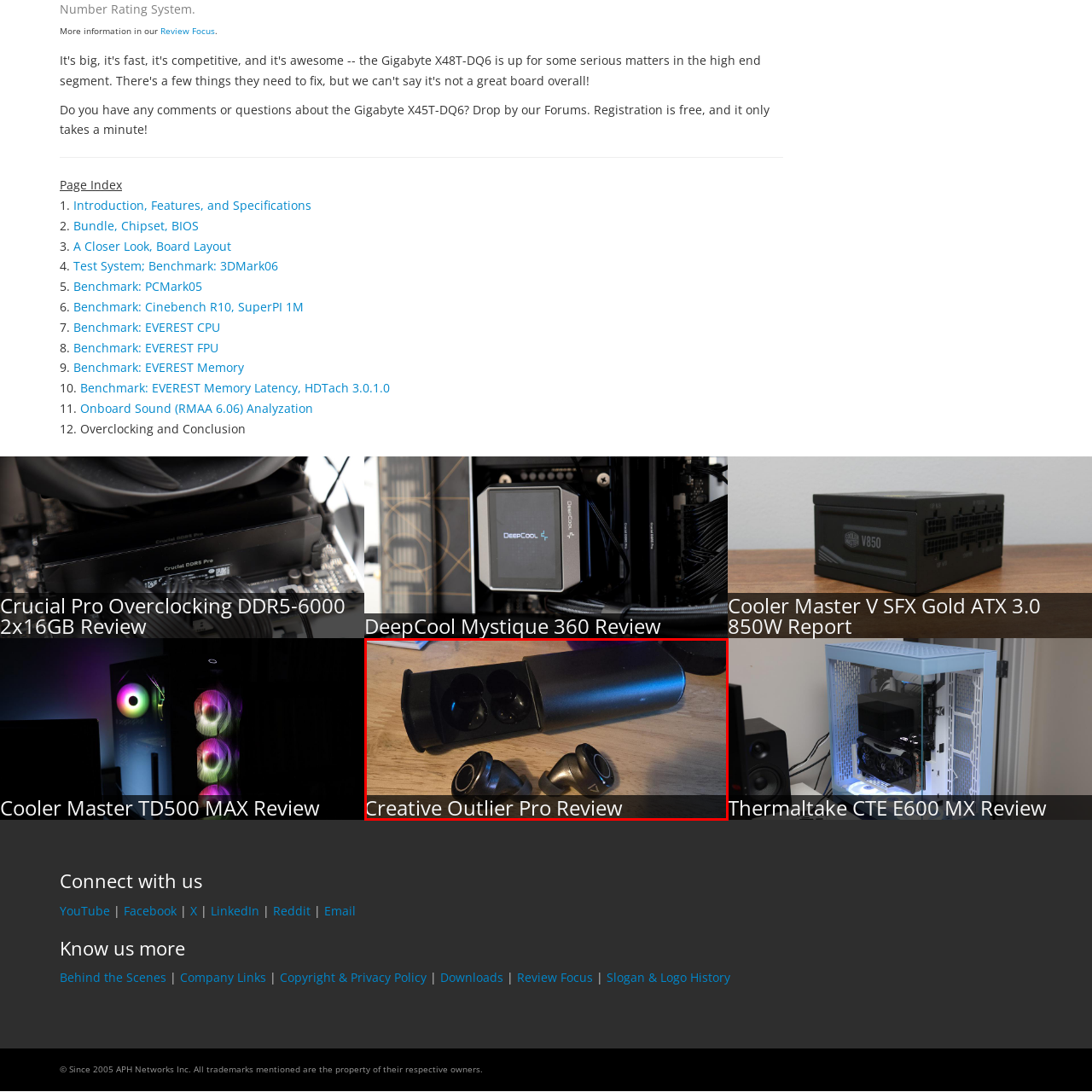Describe in detail the visual elements within the red-lined box.

The image showcases the Creative Outlier Pro wireless earbuds alongside their charging case, which is partially opened. The earbuds, featuring a sleek design with a metallic finish, rest on a wooden surface, while the case emits a minimalist, modern look with a dark exterior. This visual is part of the review for the Creative Outlier Pro, highlighting both the product's aesthetic and functional design elements. The caption emphasizes the product name prominently at the bottom, indicating that this is a detailed examination of its features and performance.